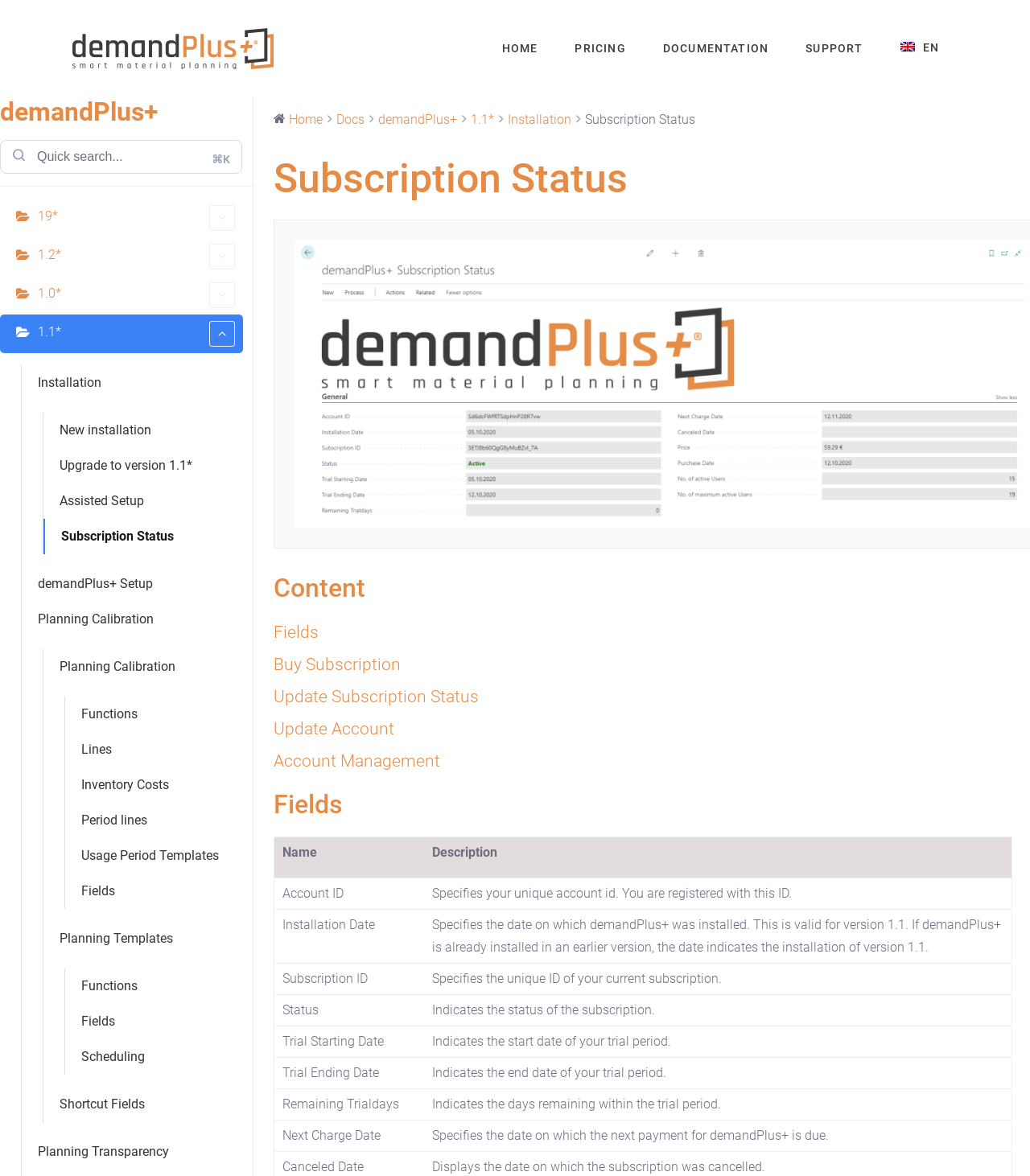Kindly determine the bounding box coordinates of the area that needs to be clicked to fulfill this instruction: "Click on BUSINESS".

None